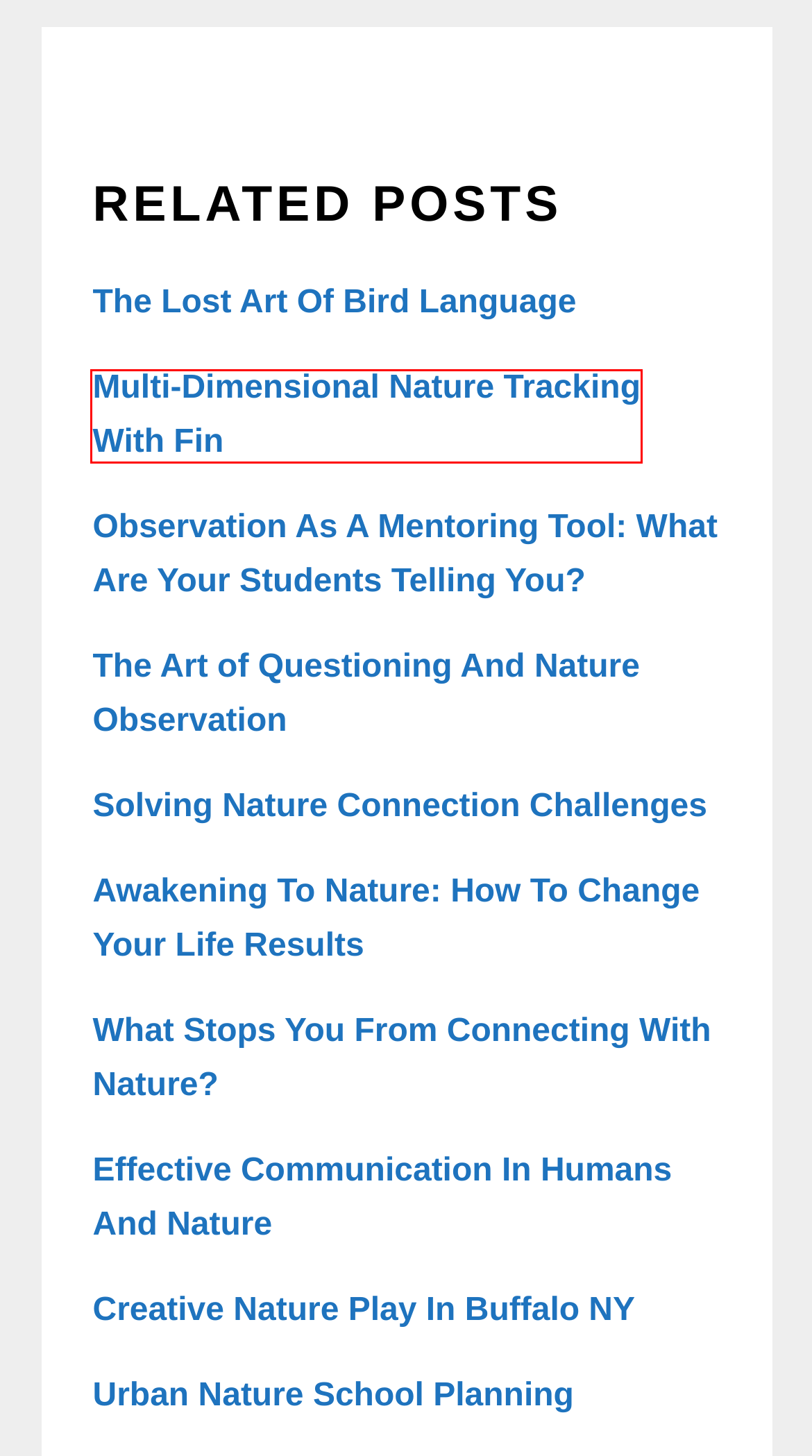Check out the screenshot of a webpage with a red rectangle bounding box. Select the best fitting webpage description that aligns with the new webpage after clicking the element inside the bounding box. Here are the candidates:
A. The Lost Art Of Bird Language
B. Multi-Dimensional Nature Tracking With Fin
C. Observation As A Mentoring Tool: What Are Your Students Telling You?
D. Urban Nature School Planning
E. Awakening To Nature: How To Change Your Life Results
F. Creative Nature Play In Buffalo NY
G. The Art of Questioning And Nature Observation
H. Solving Nature Connection Challenges

B